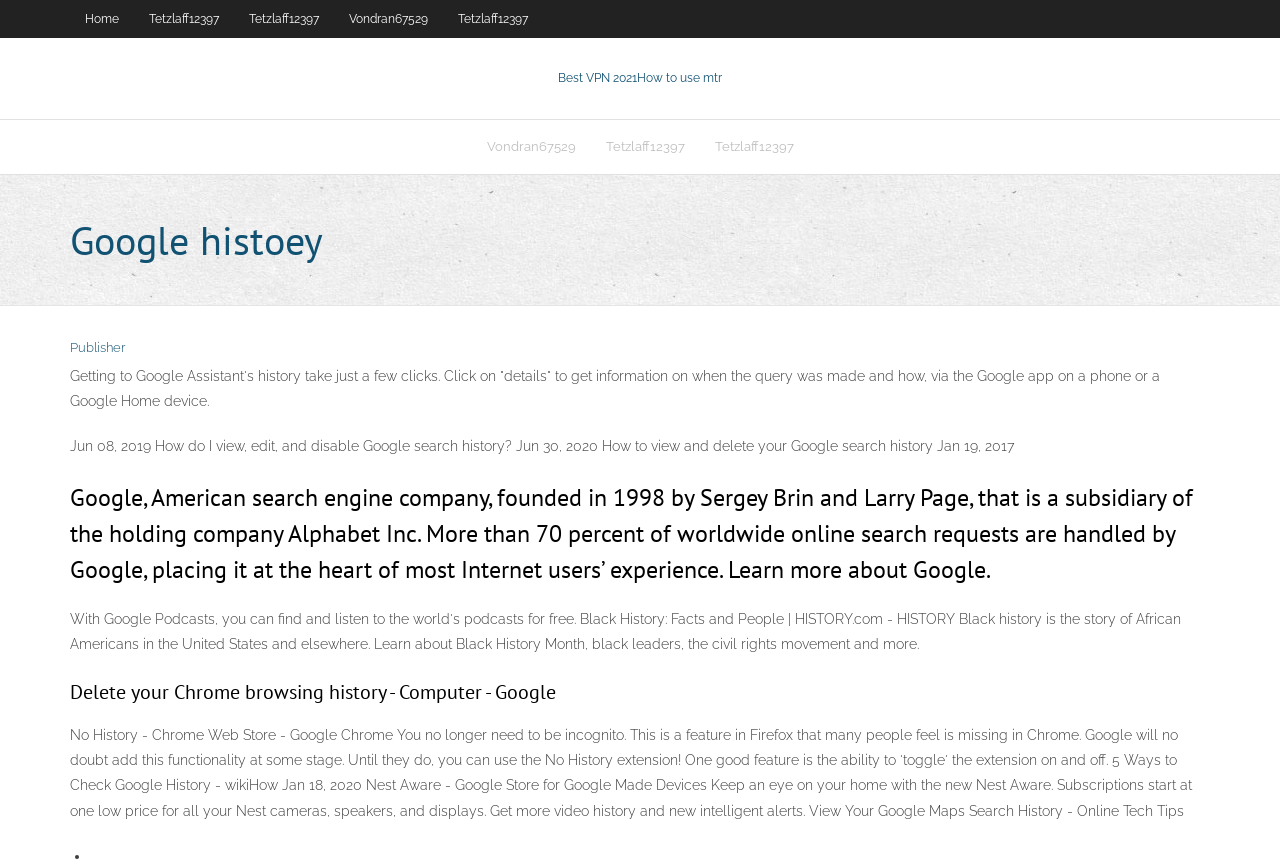What is the date mentioned in the third StaticText element?
Please provide a single word or phrase in response based on the screenshot.

Jun 08, 2019